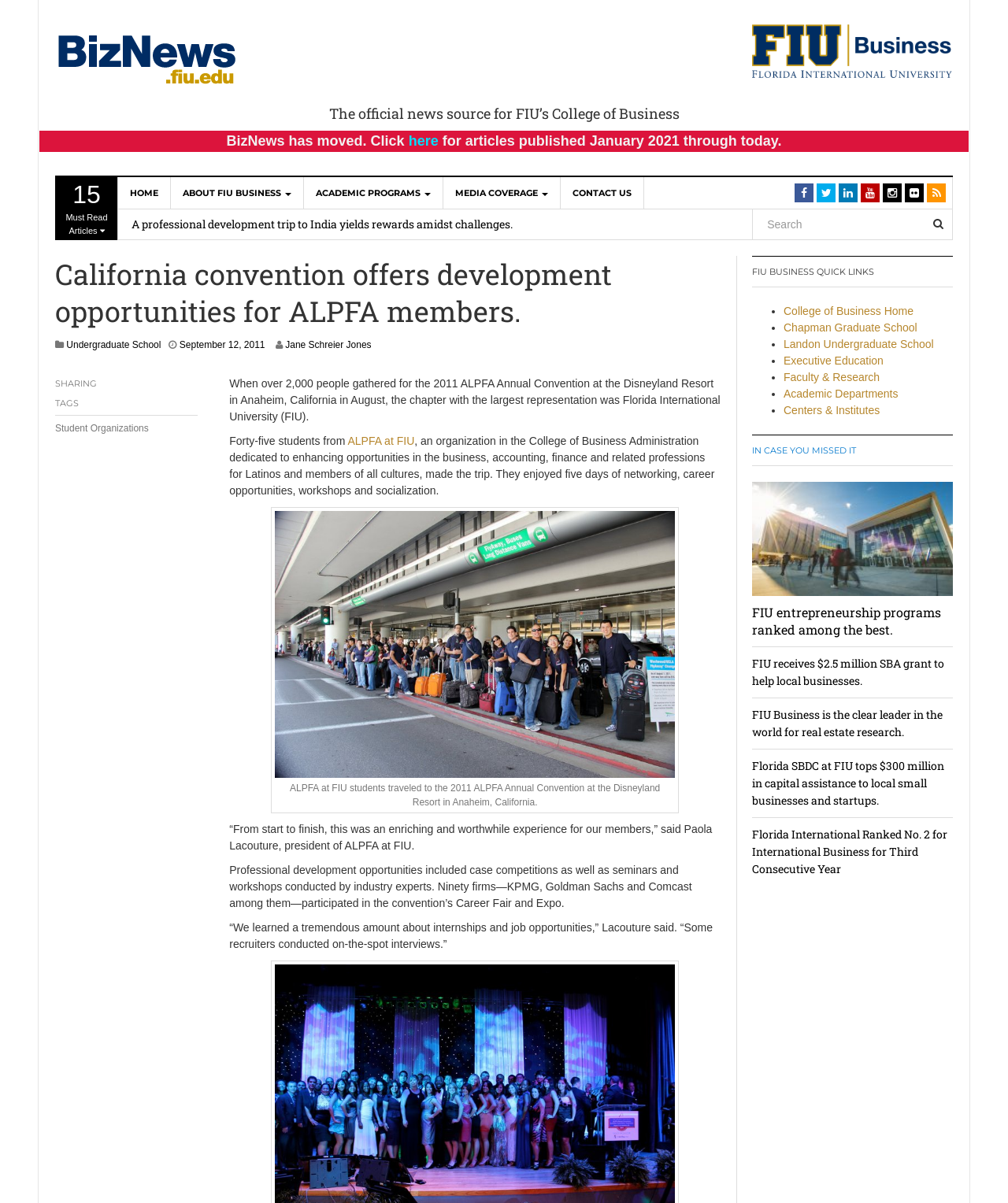Specify the bounding box coordinates of the area to click in order to execute this command: 'View the 'IN CASE YOU MISSED IT' section'. The coordinates should consist of four float numbers ranging from 0 to 1, and should be formatted as [left, top, right, bottom].

[0.746, 0.362, 0.945, 0.388]